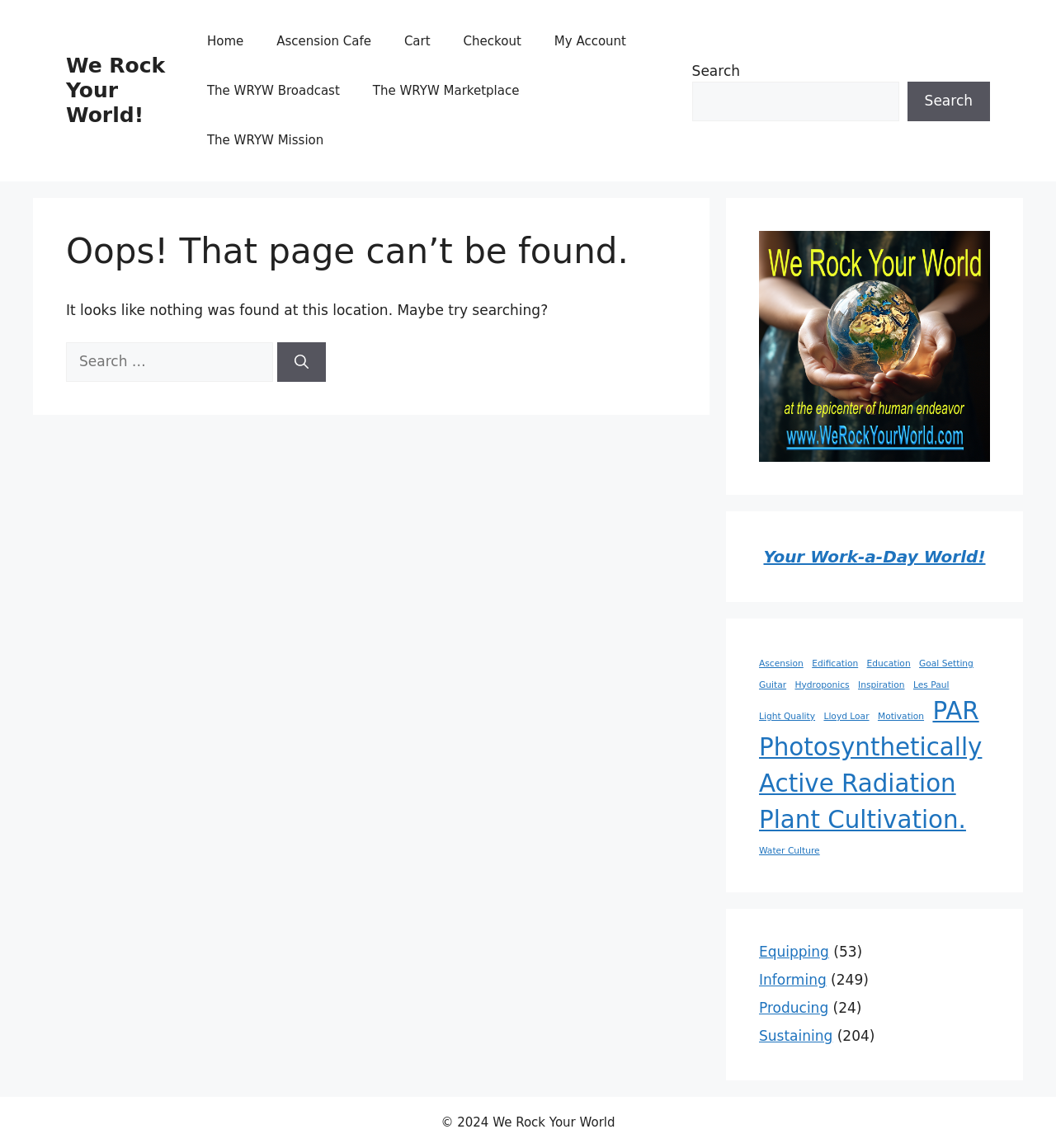Answer the question below with a single word or a brief phrase: 
What is the purpose of the search box?

To search for products